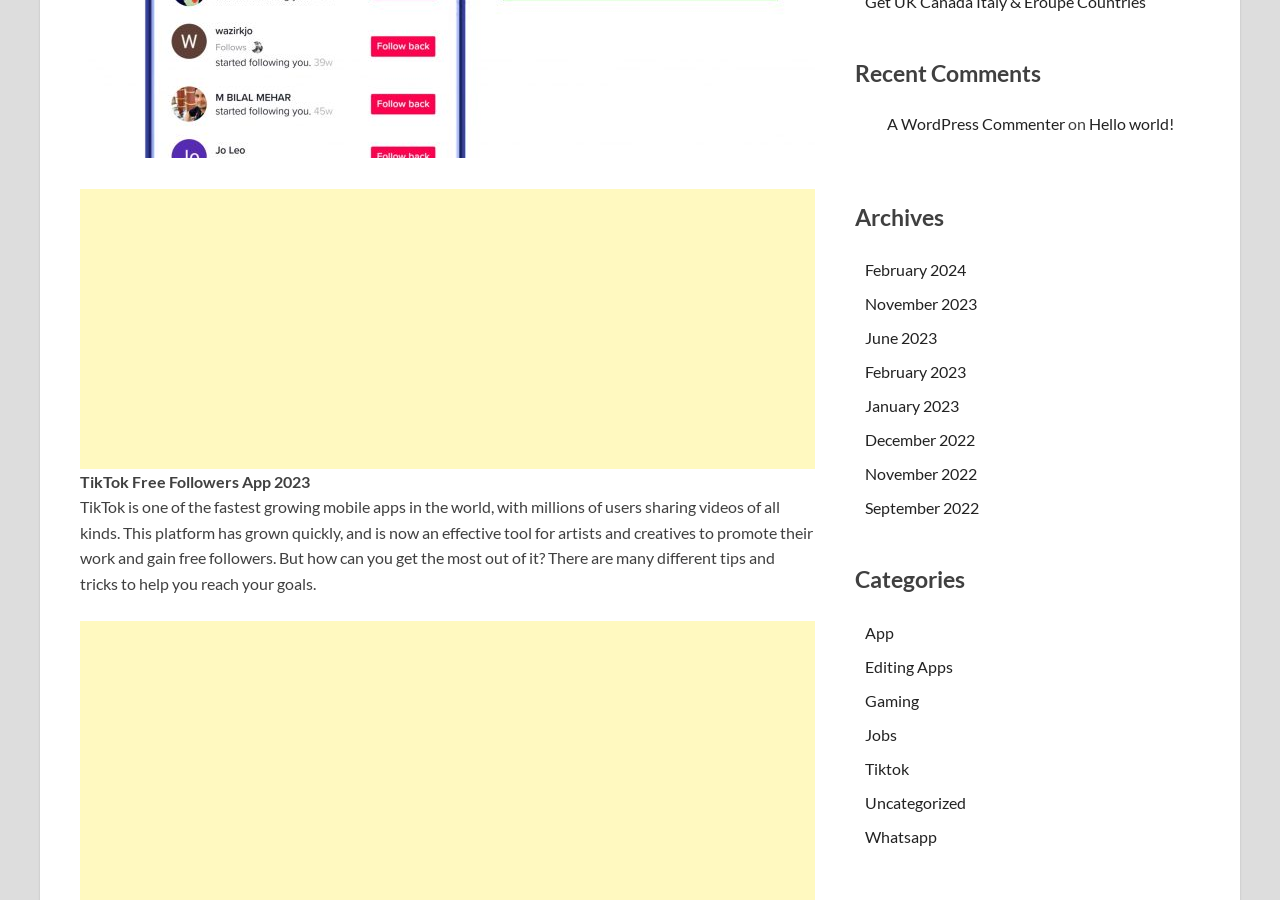Locate the UI element described as follows: "November 2022". Return the bounding box coordinates as four float numbers between 0 and 1 in the order [left, top, right, bottom].

[0.676, 0.516, 0.763, 0.537]